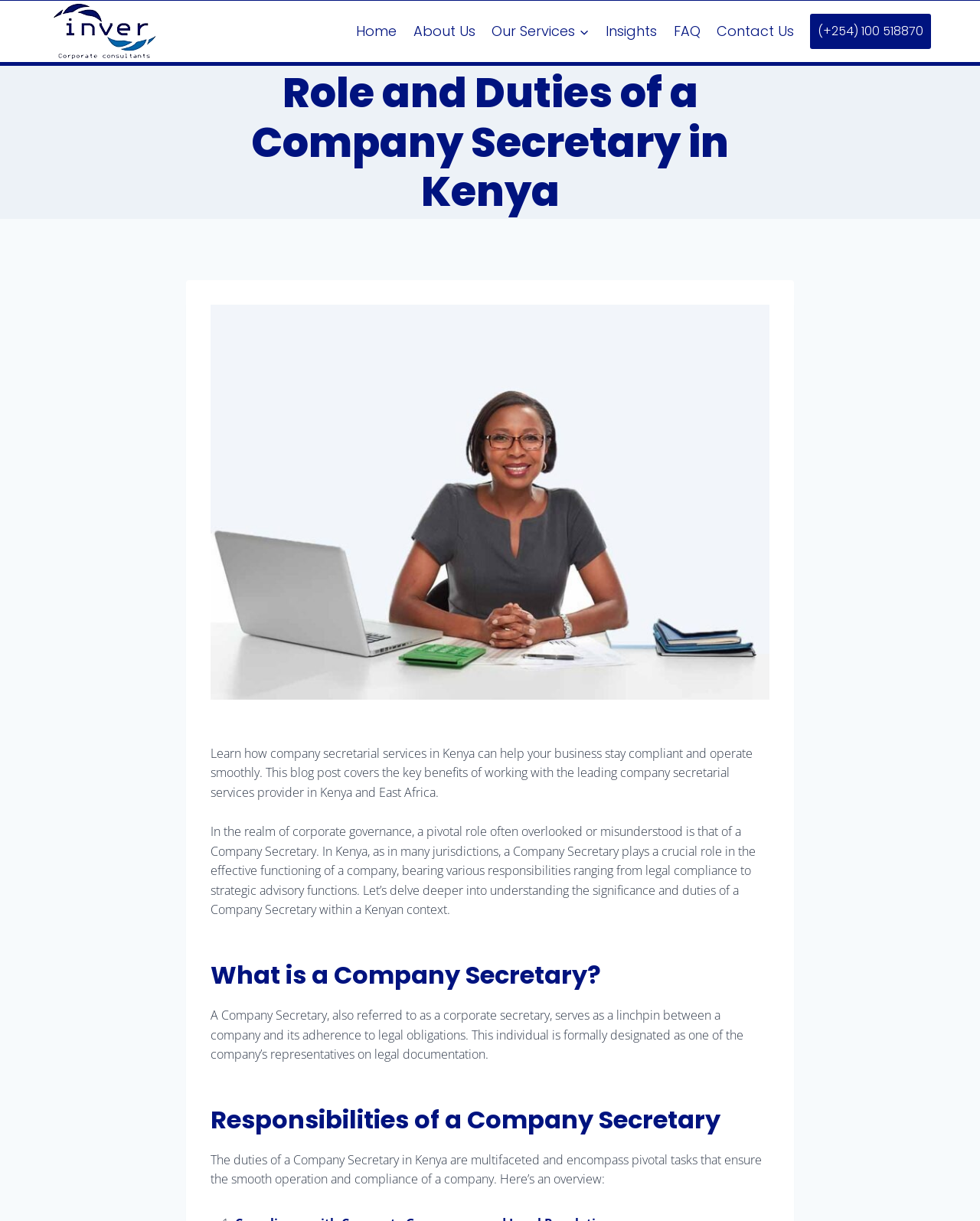How many headings are there in the article?
Provide a concise answer using a single word or phrase based on the image.

3